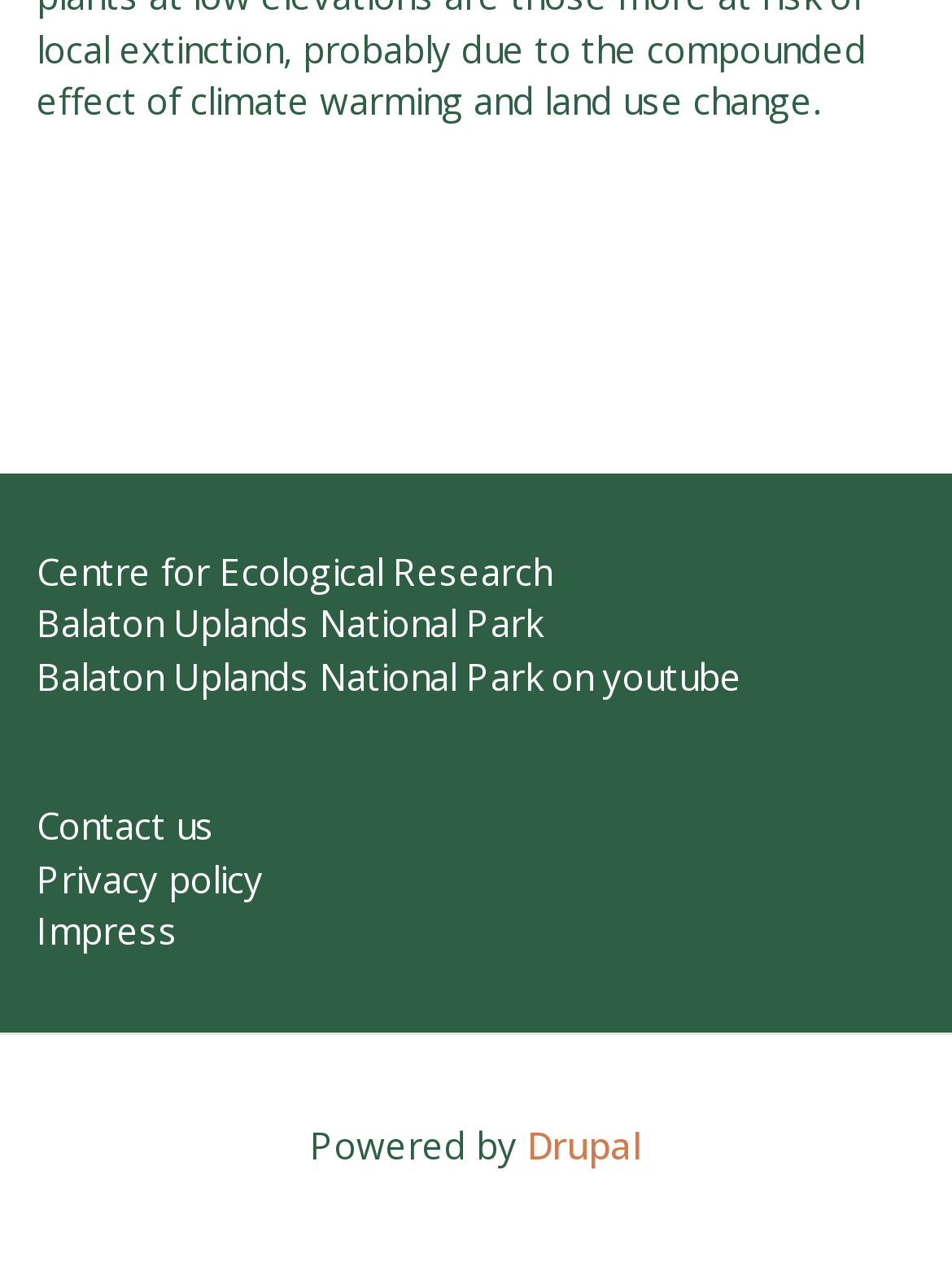Locate and provide the bounding box coordinates for the HTML element that matches this description: "Contact us".

[0.038, 0.635, 0.962, 0.676]